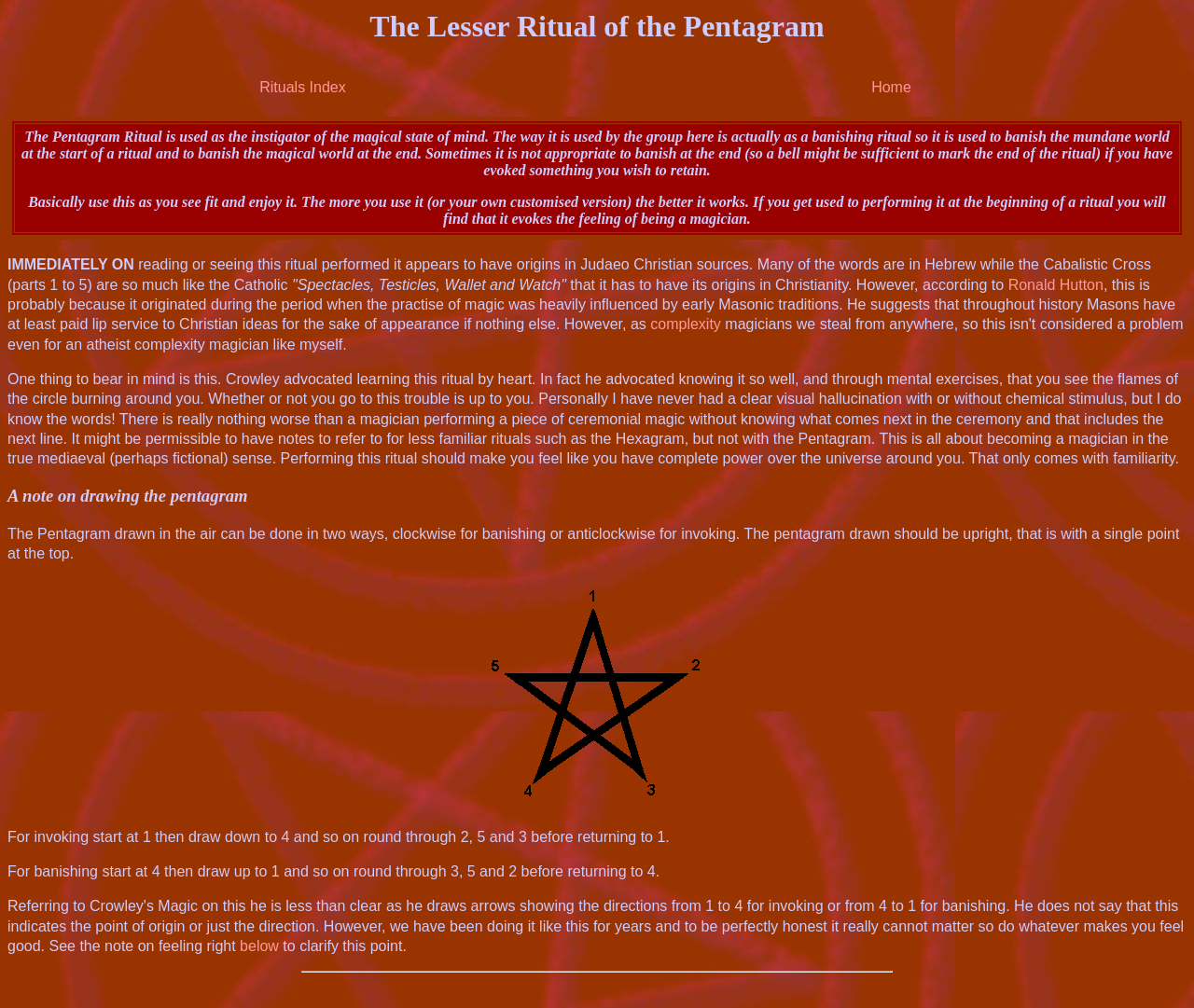What is the significance of the Cabalistic Cross?
Look at the image and provide a detailed response to the question.

The webpage mentions that the Cabalistic Cross has origins in Judaeo Christian sources, and its parts 1 to 5 are similar to the Catholic tradition, suggesting a Christian influence.